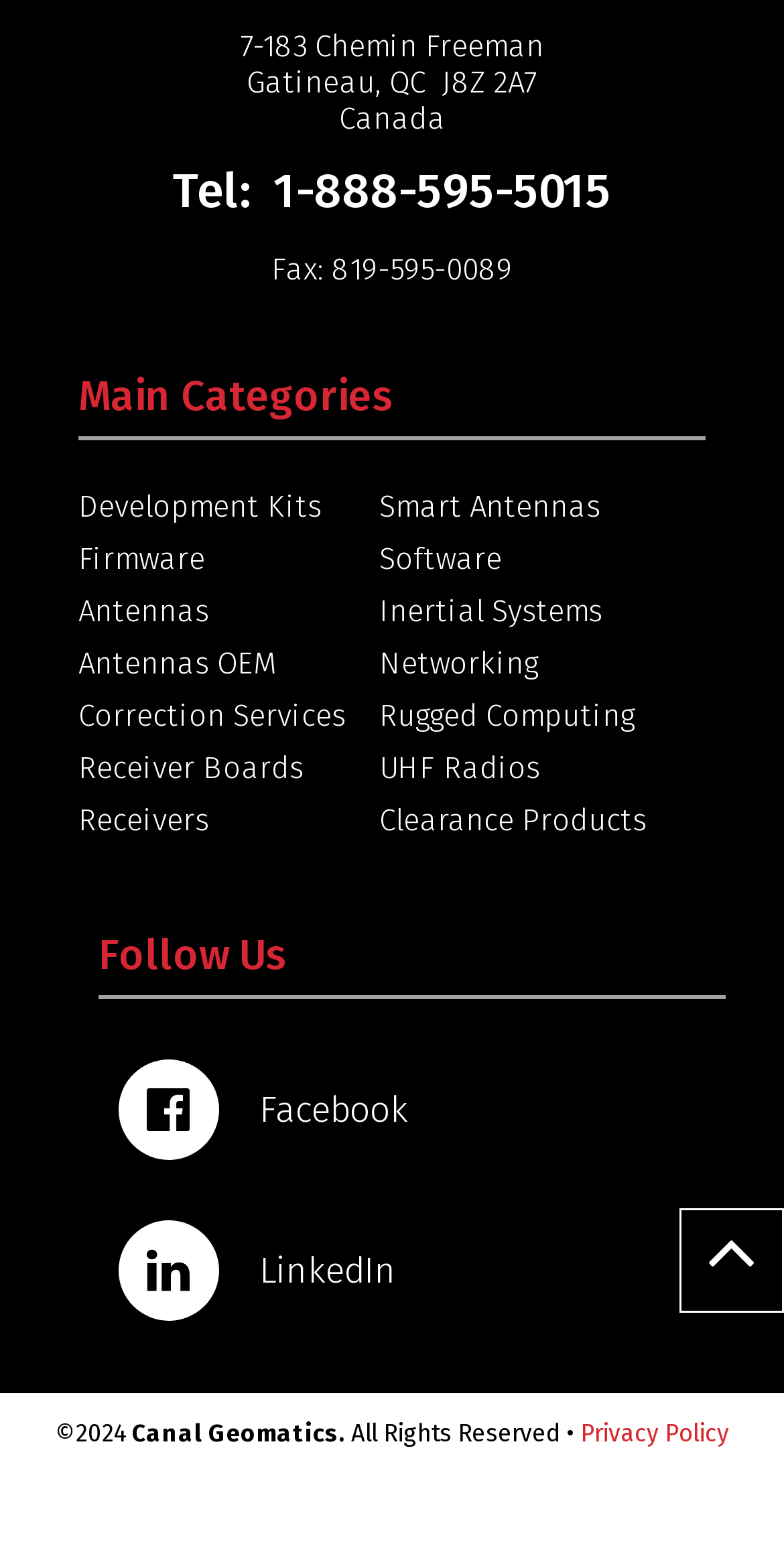Locate the bounding box coordinates of the clickable region to complete the following instruction: "Call the phone number."

[0.336, 0.105, 0.779, 0.142]